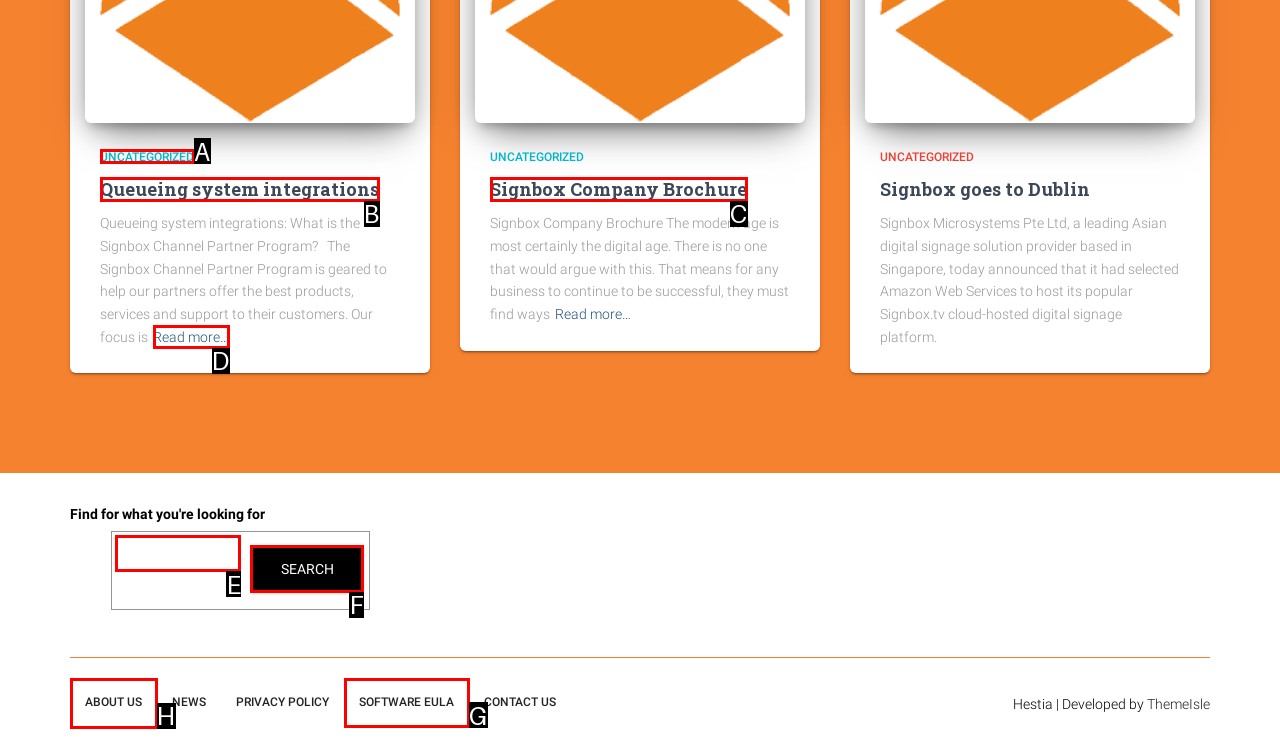Identify the correct HTML element to click for the task: Visit the ABOUT US page. Provide the letter of your choice.

H